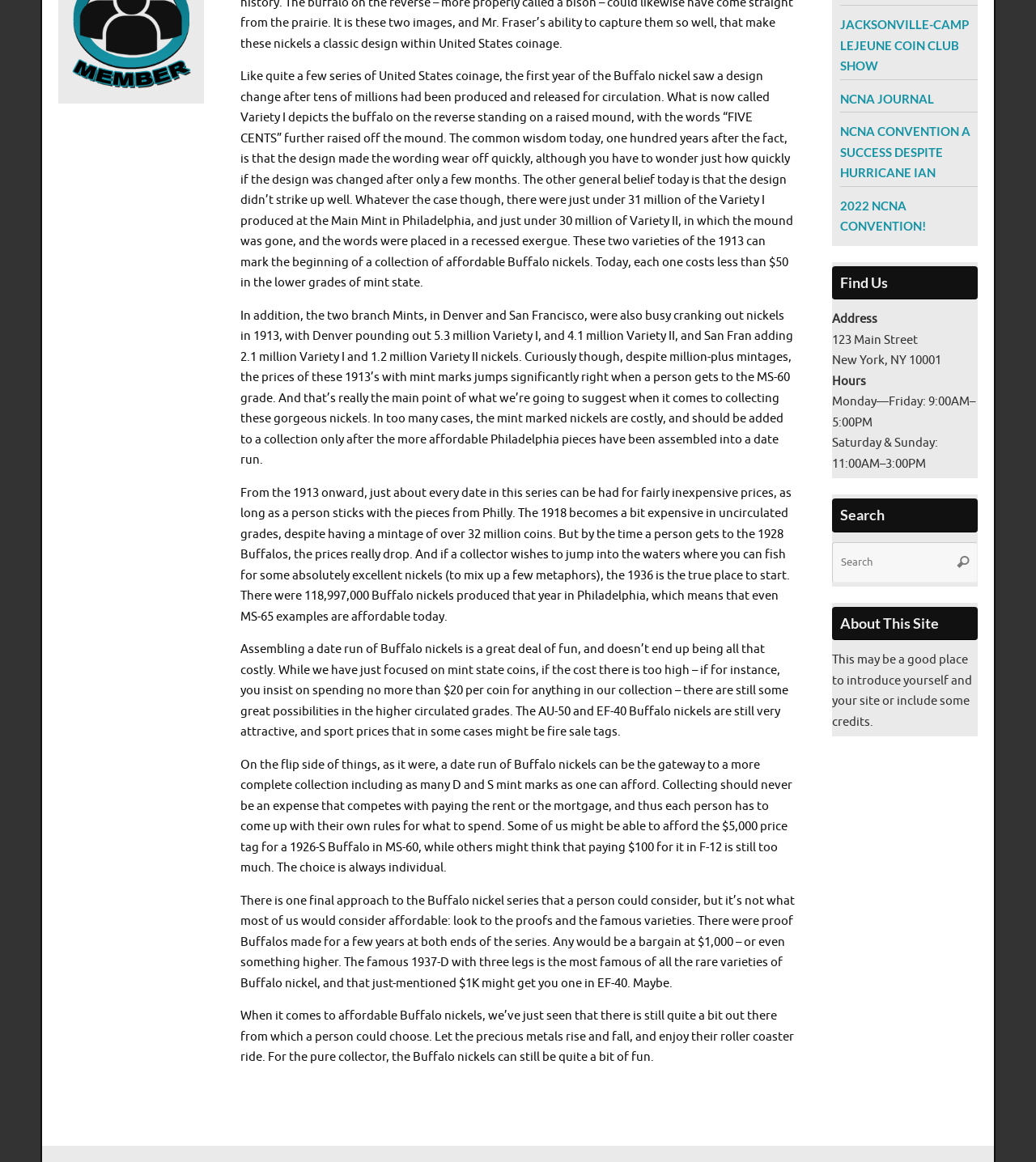Identify the coordinates of the bounding box for the element described below: "Jacksonville-Camp Lejeune Coin Club Show". Return the coordinates as four float numbers between 0 and 1: [left, top, right, bottom].

[0.811, 0.015, 0.935, 0.063]